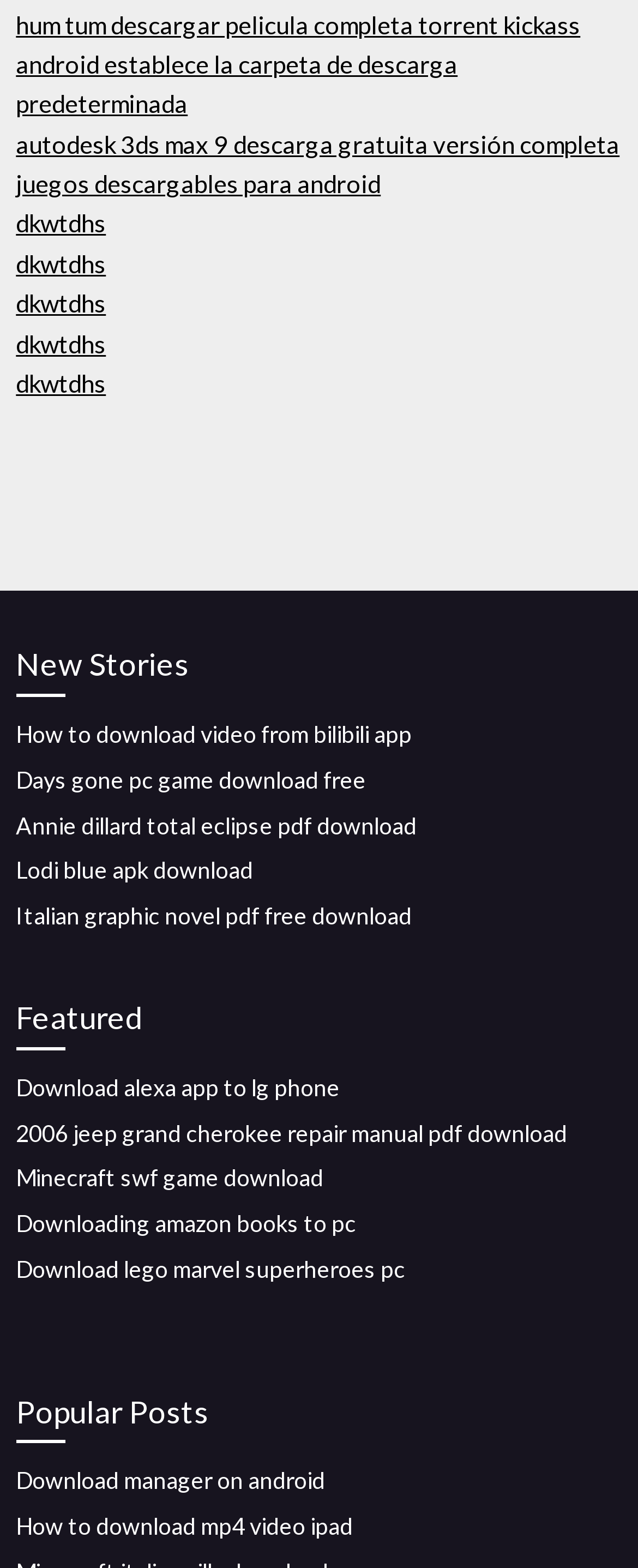Extract the bounding box coordinates for the described element: "dkwtdhs". The coordinates should be represented as four float numbers between 0 and 1: [left, top, right, bottom].

[0.025, 0.158, 0.166, 0.177]